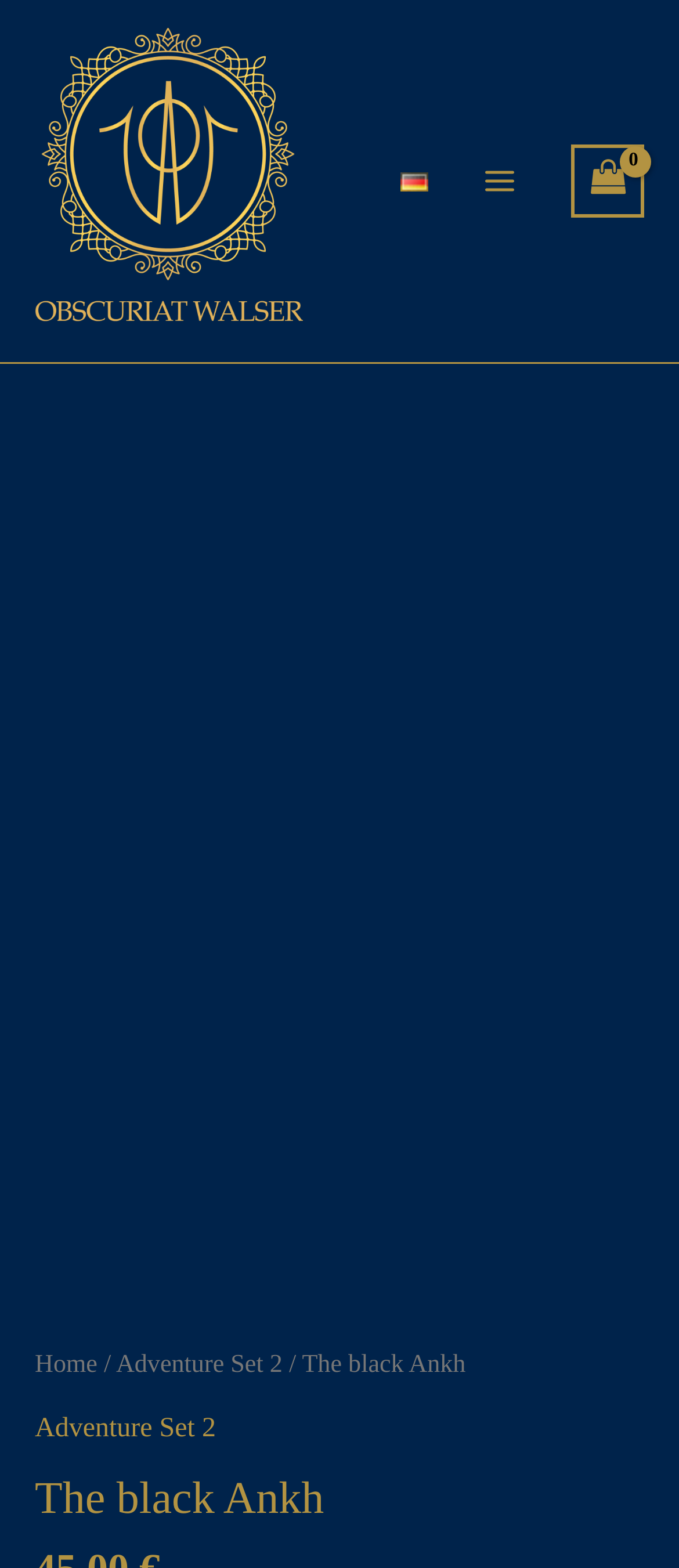What is the purpose of the button in the top right corner?
Refer to the image and provide a detailed answer to the question.

The button in the top right corner has the text 'Main Menu' and is not expanded, suggesting that it is used to toggle the main menu of the webpage.